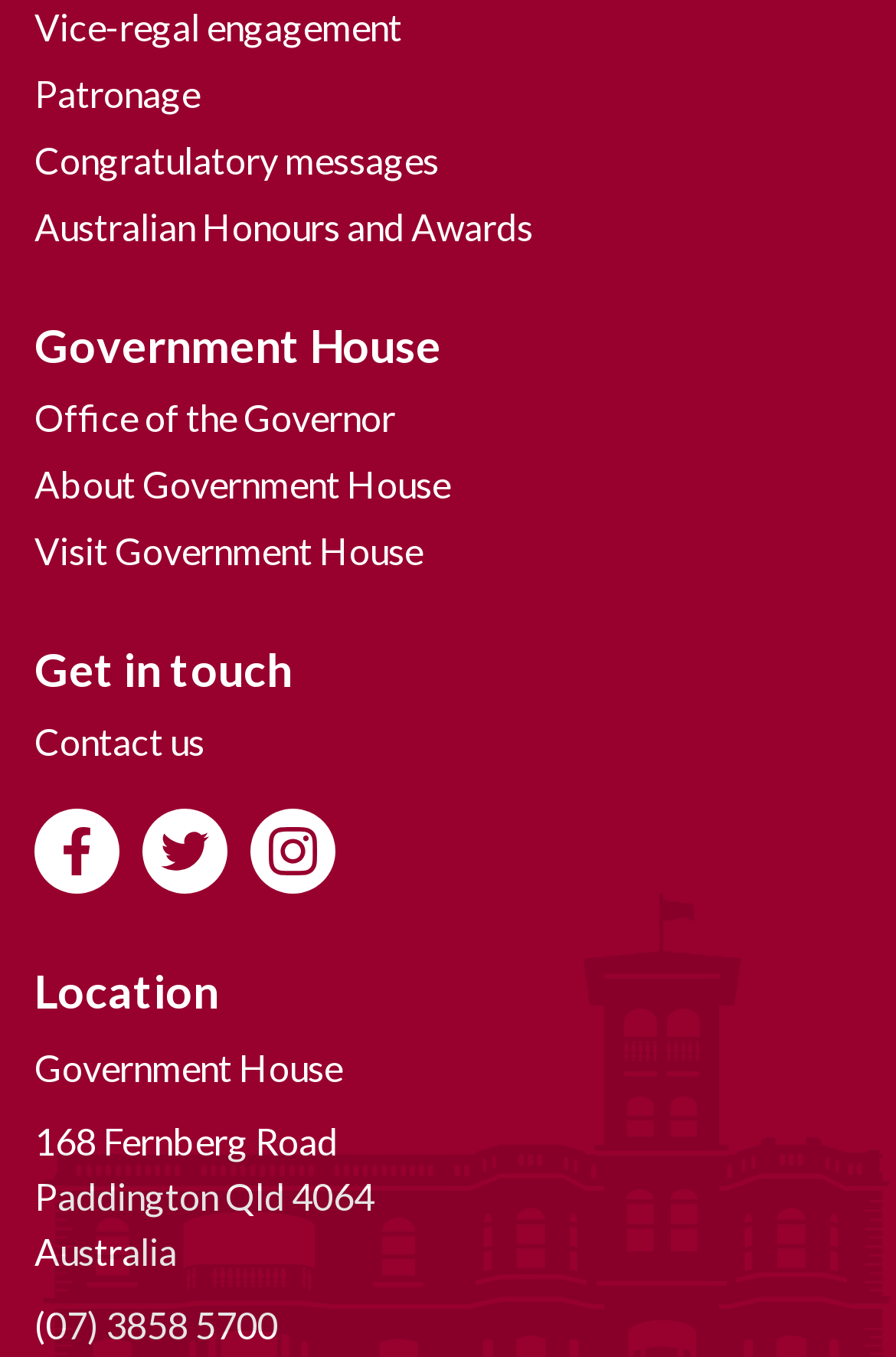Identify the bounding box for the described UI element. Provide the coordinates in (top-left x, top-left y, bottom-right x, bottom-right y) format with values ranging from 0 to 1: Visit Government House

[0.038, 0.382, 0.472, 0.431]